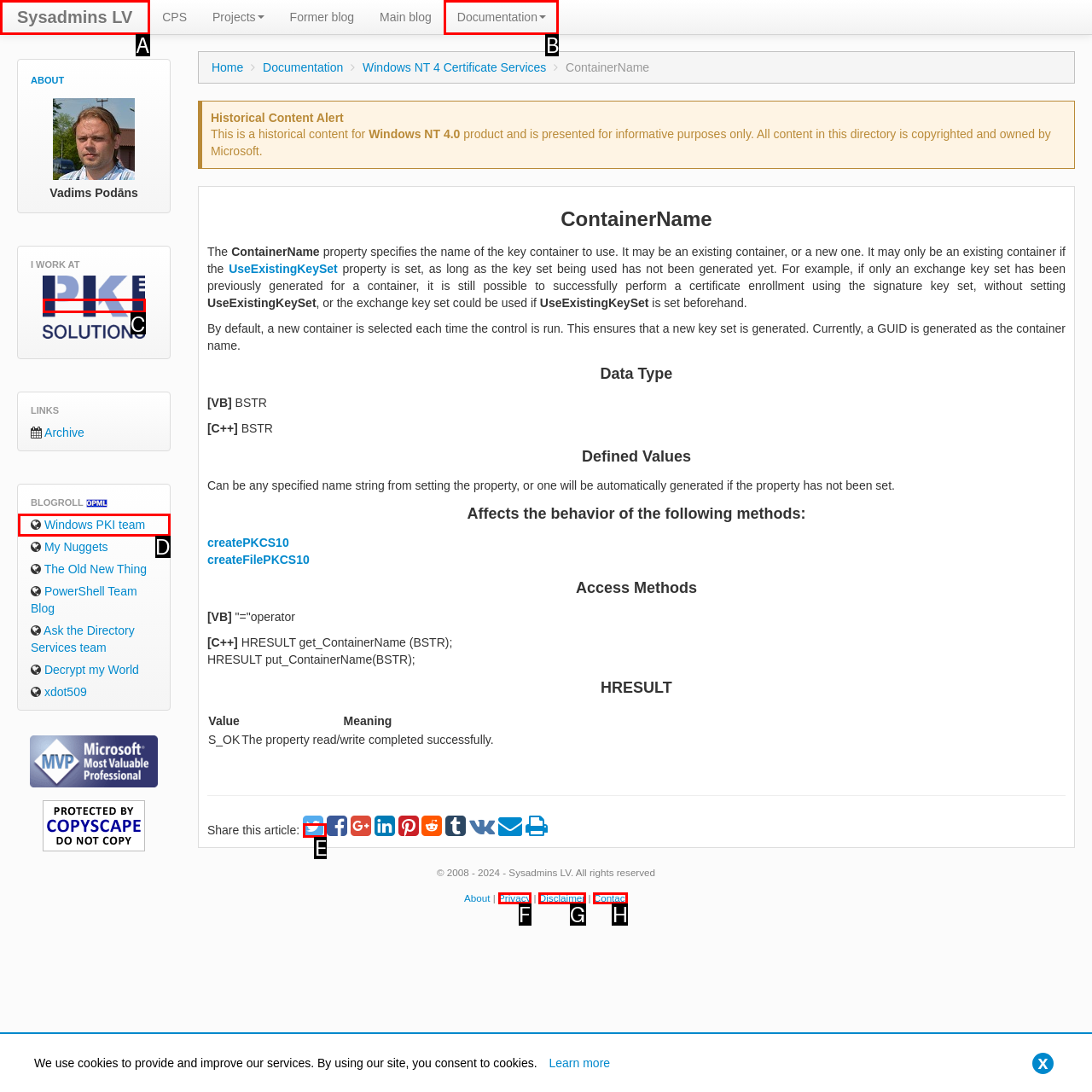Match the HTML element to the description: Privacy. Respond with the letter of the correct option directly.

F